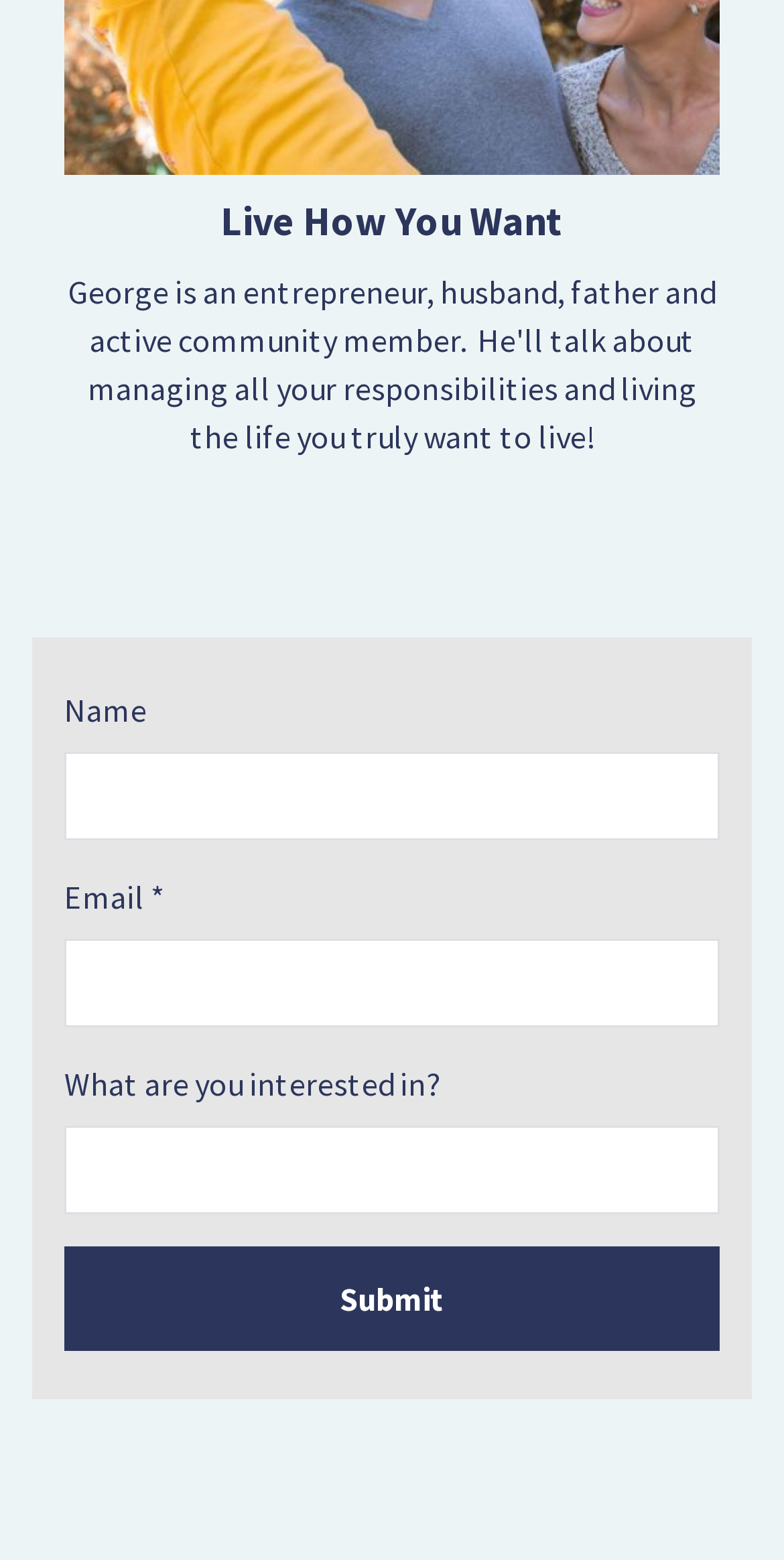With reference to the screenshot, provide a detailed response to the question below:
What is the purpose of the form?

The webpage contains a form with fields for name, email, and interest, and a submit button. This suggests that the purpose of the form is to submit one's interest in something, likely a service or product offered by the website.